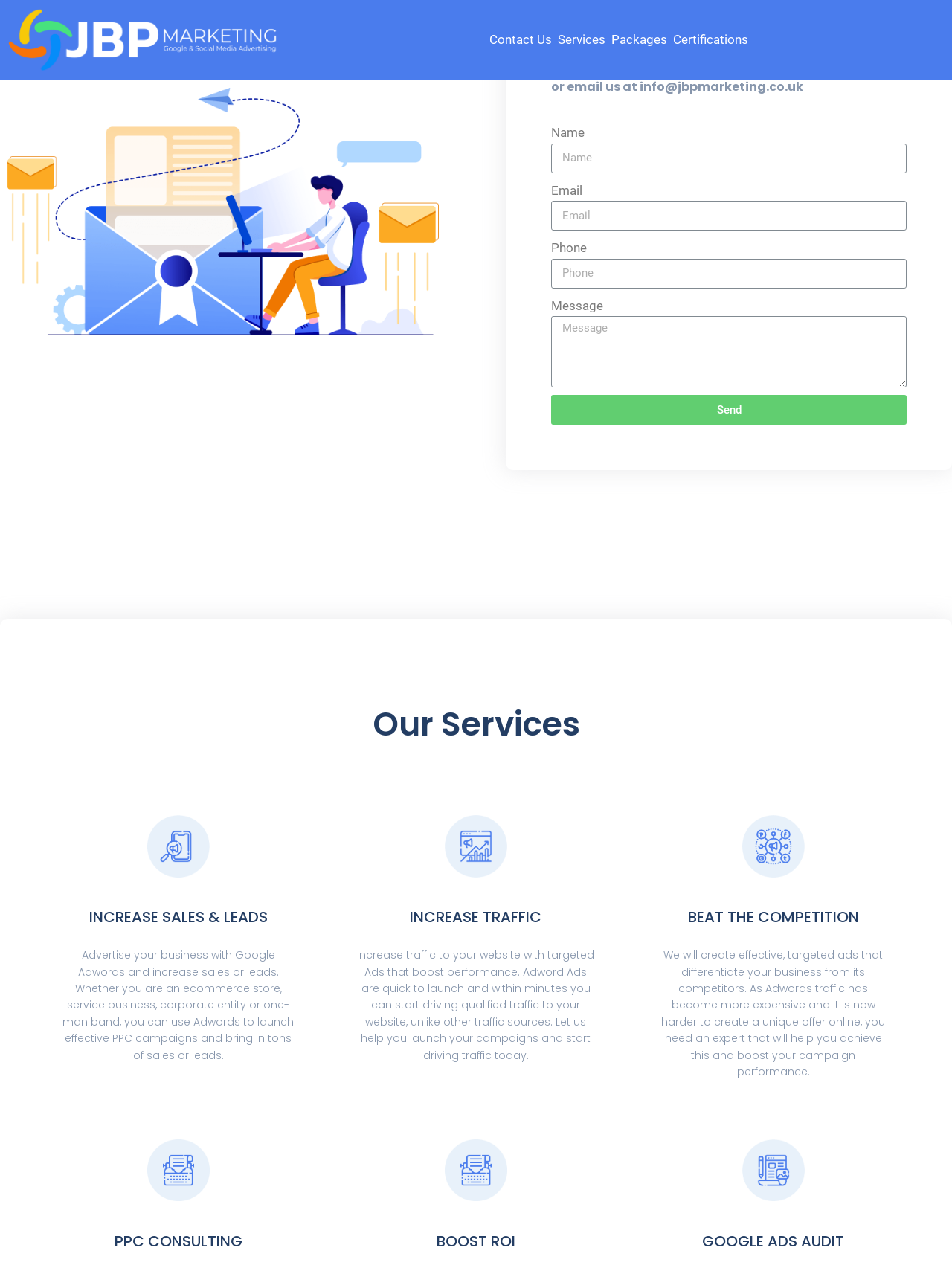Identify the bounding box for the UI element described as: "Members". Ensure the coordinates are four float numbers between 0 and 1, formatted as [left, top, right, bottom].

None